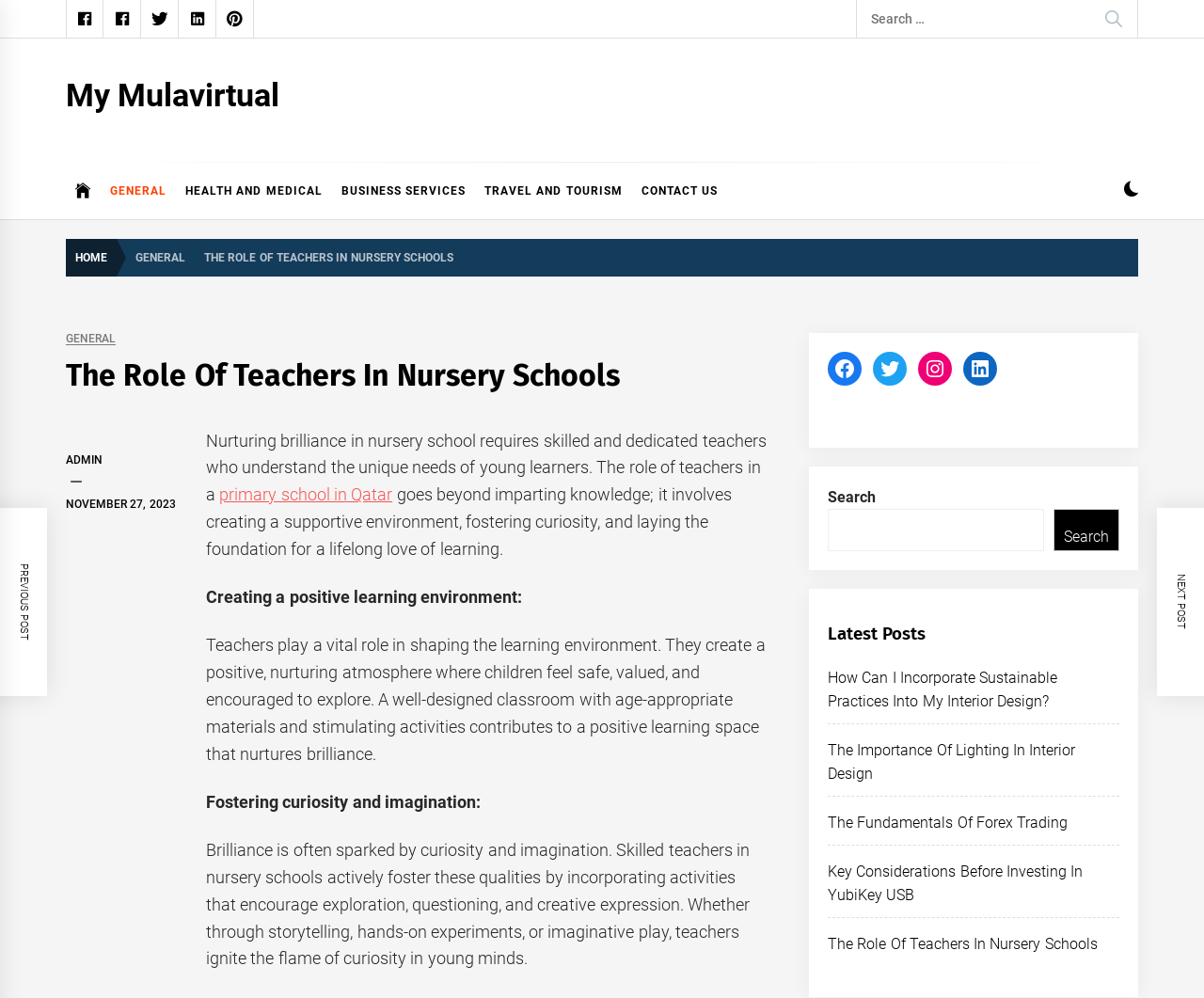Locate the UI element described by November 27, 2023November 27, 2023 and provide its bounding box coordinates. Use the format (top-left x, top-left y, bottom-right x, bottom-right y) with all values as floating point numbers between 0 and 1.

[0.055, 0.498, 0.146, 0.511]